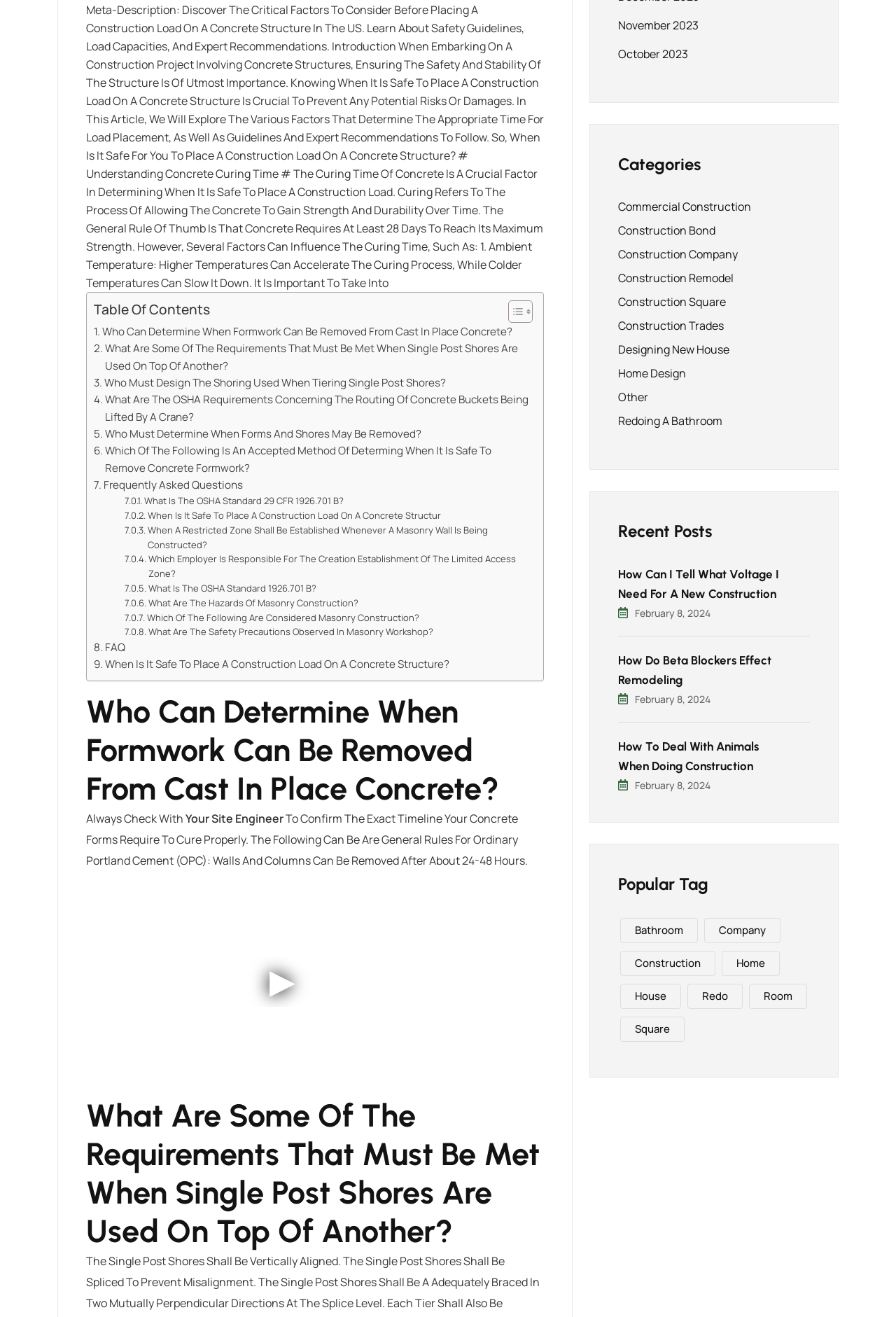Find the coordinates for the bounding box of the element with this description: "info@hidmatcare.co.uk".

None